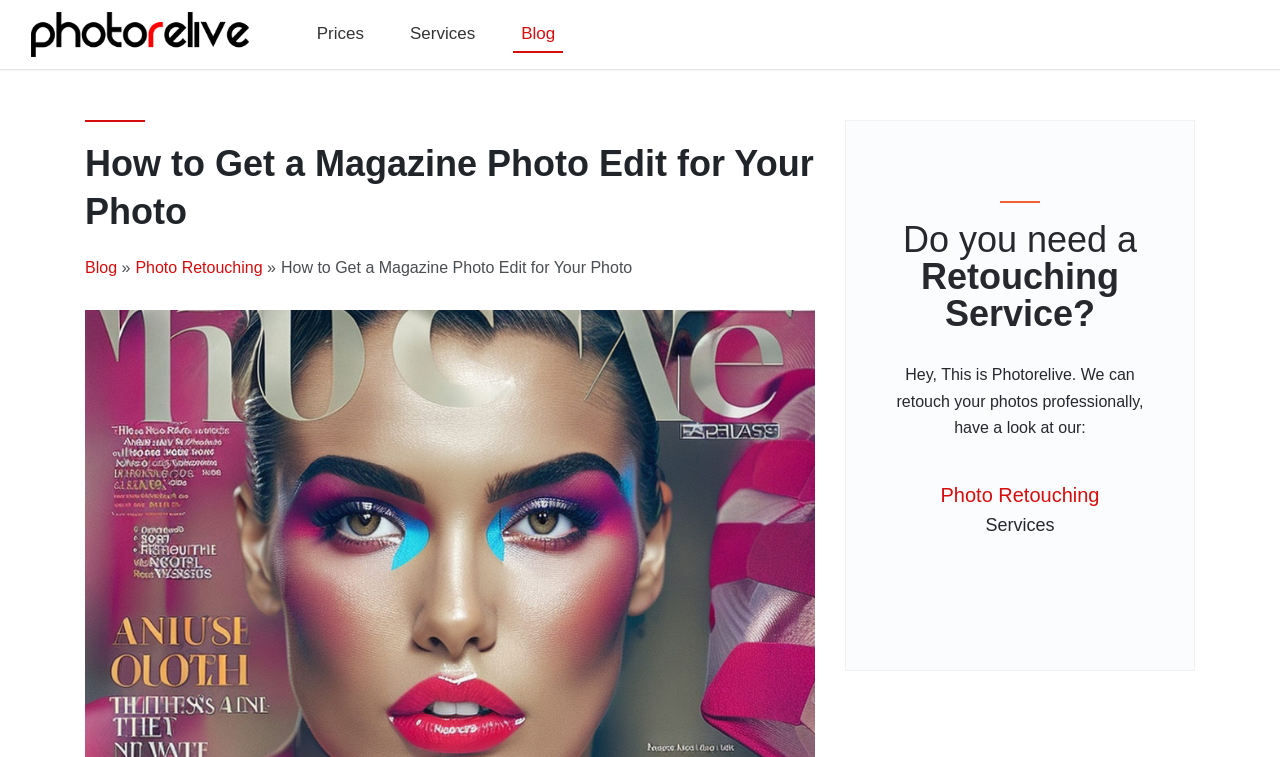How many links are in the top navigation bar?
Please utilize the information in the image to give a detailed response to the question.

I counted the link elements at the top of the webpage, which are 'Prices', 'Services', and 'Blog', and found that there are 3 links in total.